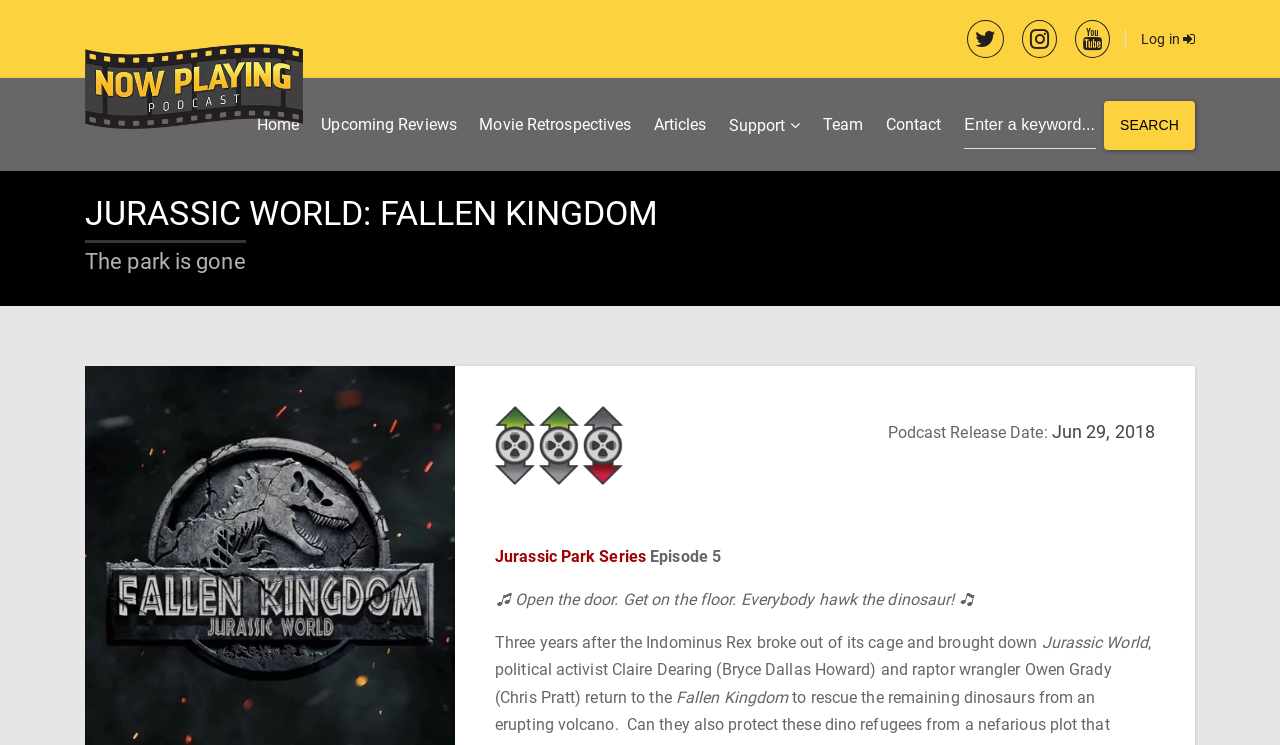Determine the bounding box coordinates of the clickable element to complete this instruction: "View the movie details". Provide the coordinates in the format of four float numbers between 0 and 1, [left, top, right, bottom].

[0.066, 0.263, 0.934, 0.309]